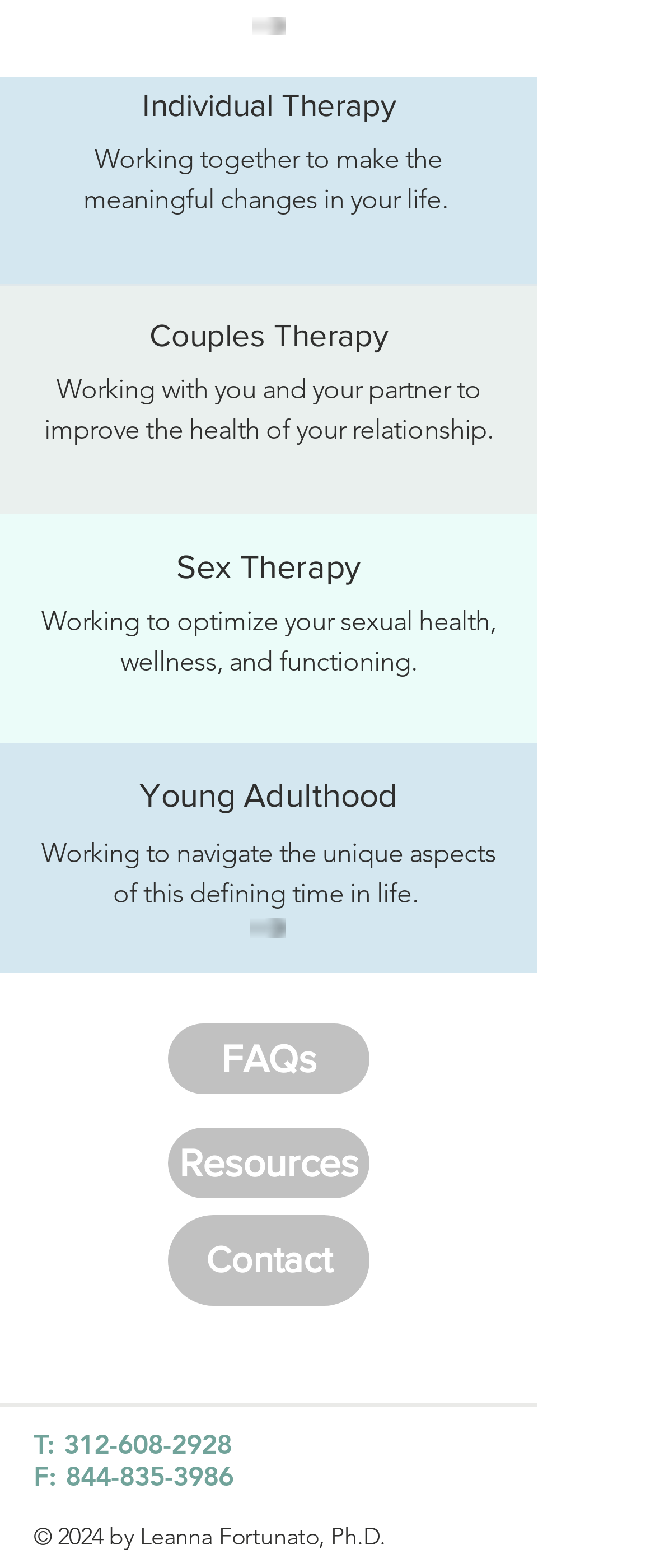Can you specify the bounding box coordinates of the area that needs to be clicked to fulfill the following instruction: "Click on Sex Therapy"?

[0.269, 0.349, 0.551, 0.373]